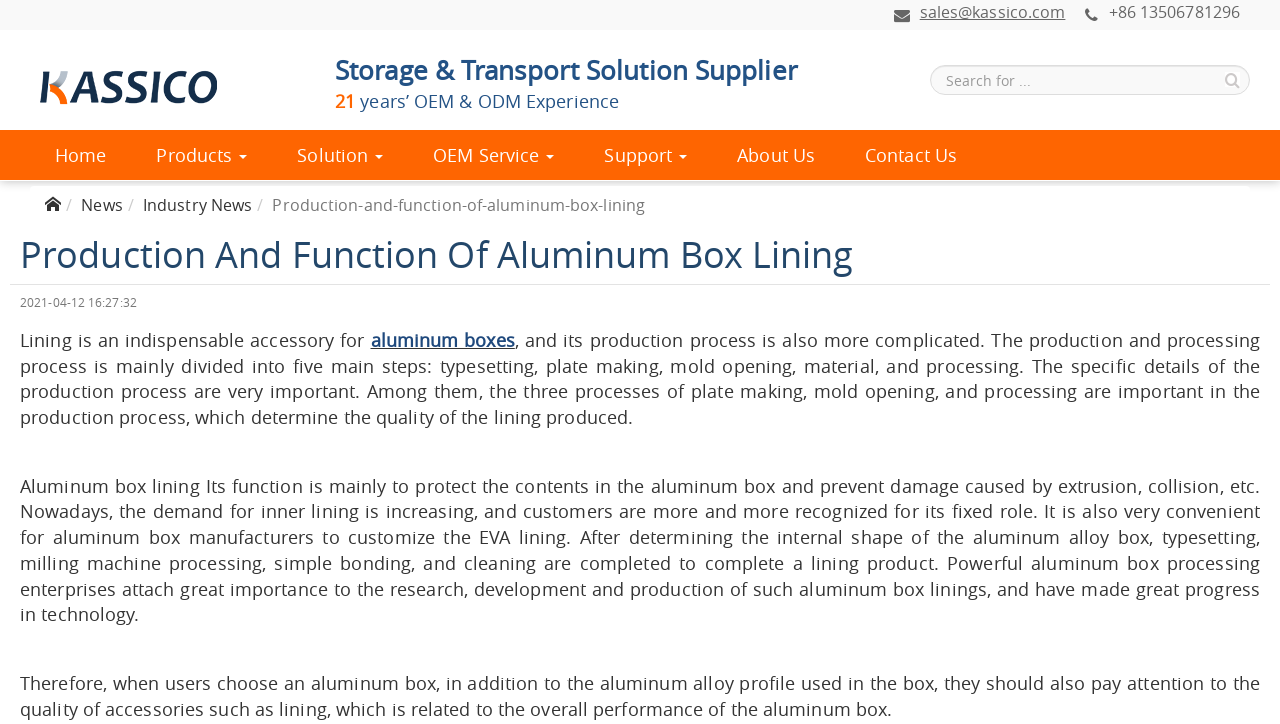Determine the bounding box coordinates of the clickable element necessary to fulfill the instruction: "Go to home page". Provide the coordinates as four float numbers within the 0 to 1 range, i.e., [left, top, right, bottom].

[0.031, 0.18, 0.095, 0.249]